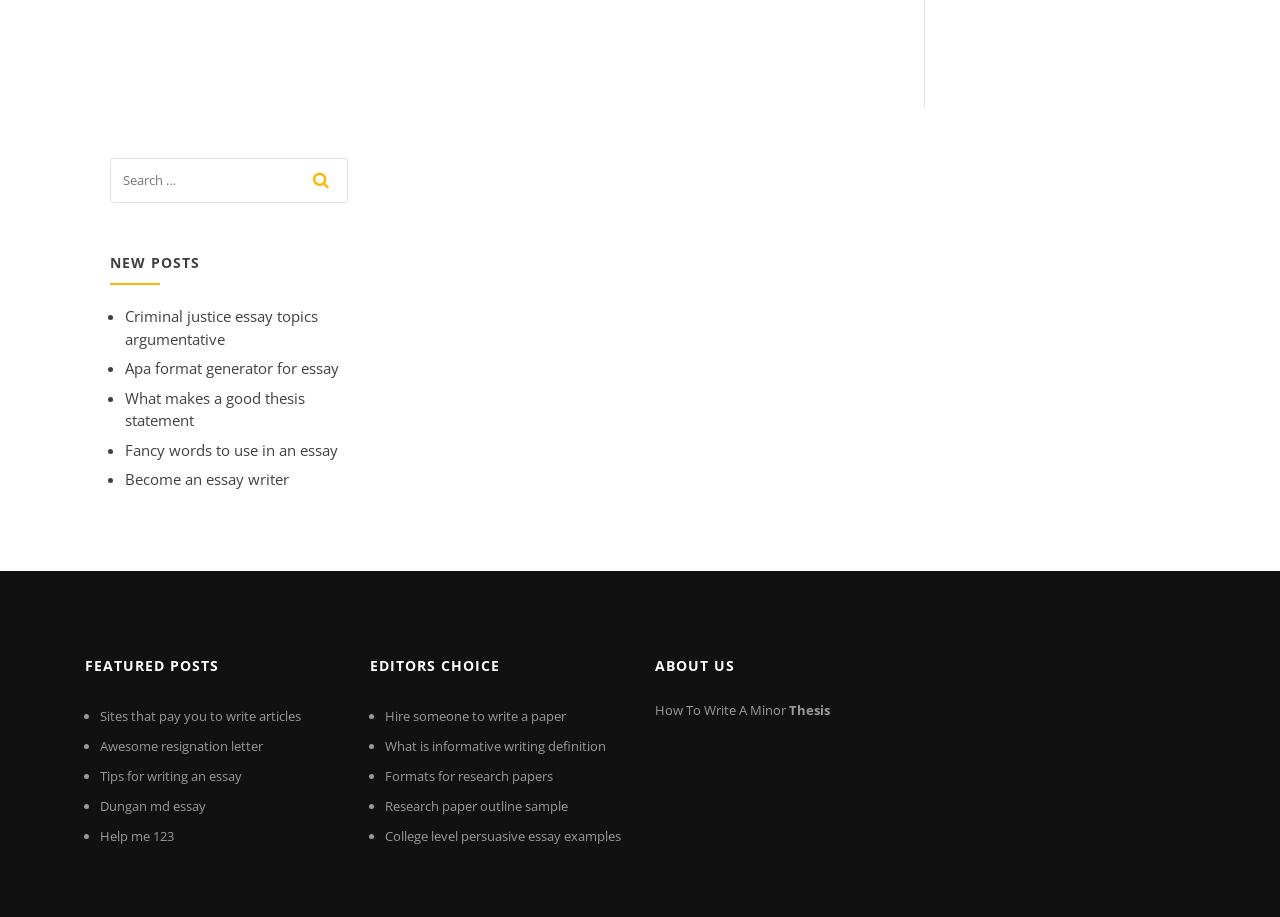How many links are there in the 'FEATURED POSTS' section?
Look at the image and construct a detailed response to the question.

The 'FEATURED POSTS' section contains five links, each with a list marker '•' preceding it. These links are 'Sites that pay you to write articles', 'Awesome resignation letter', 'Tips for writing an essay', 'Dungan md essay', and 'Help me 123'.